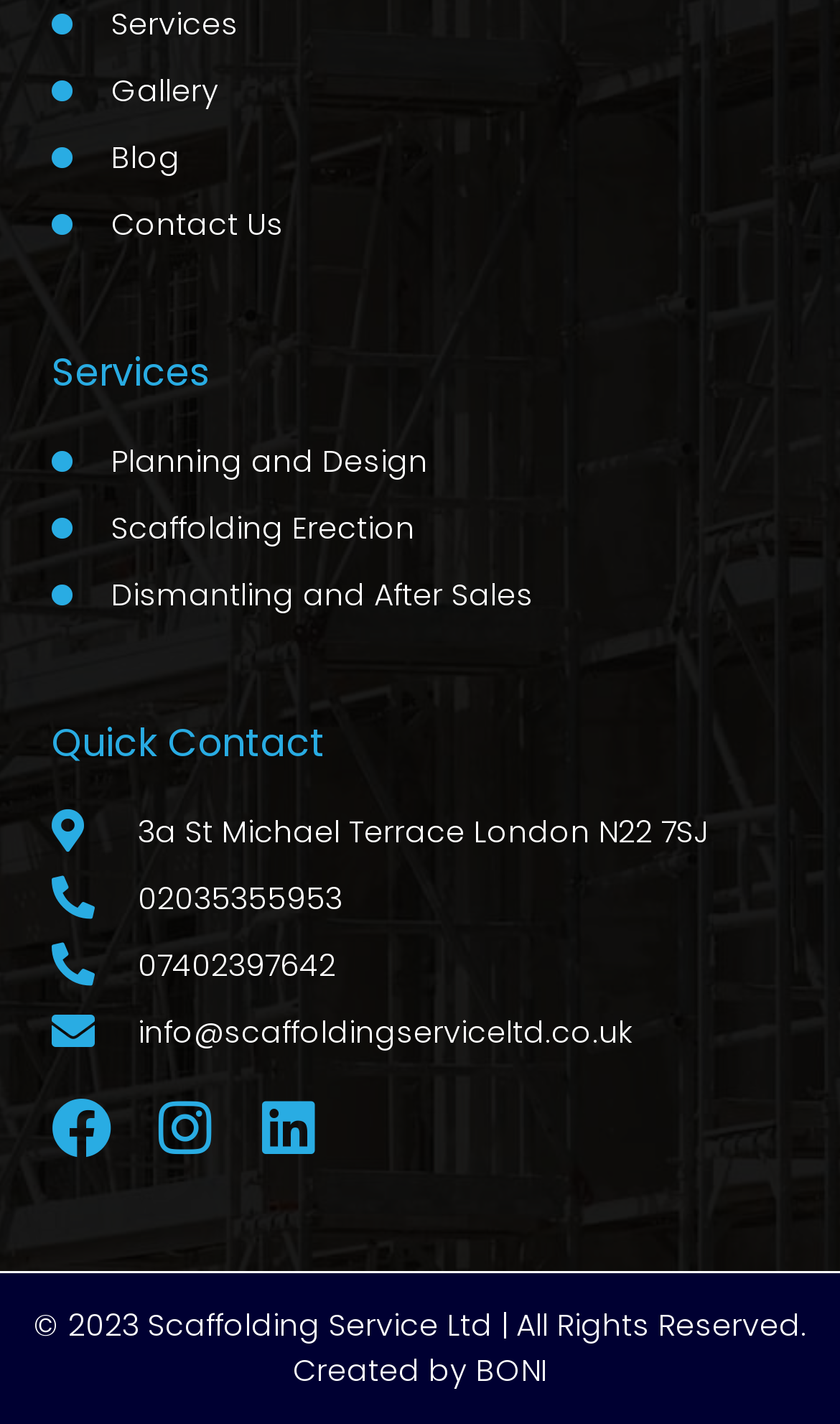Using the provided description Services, find the bounding box coordinates for the UI element. Provide the coordinates in (top-left x, top-left y, bottom-right x, bottom-right y) format, ensuring all values are between 0 and 1.

[0.062, 0.001, 0.938, 0.033]